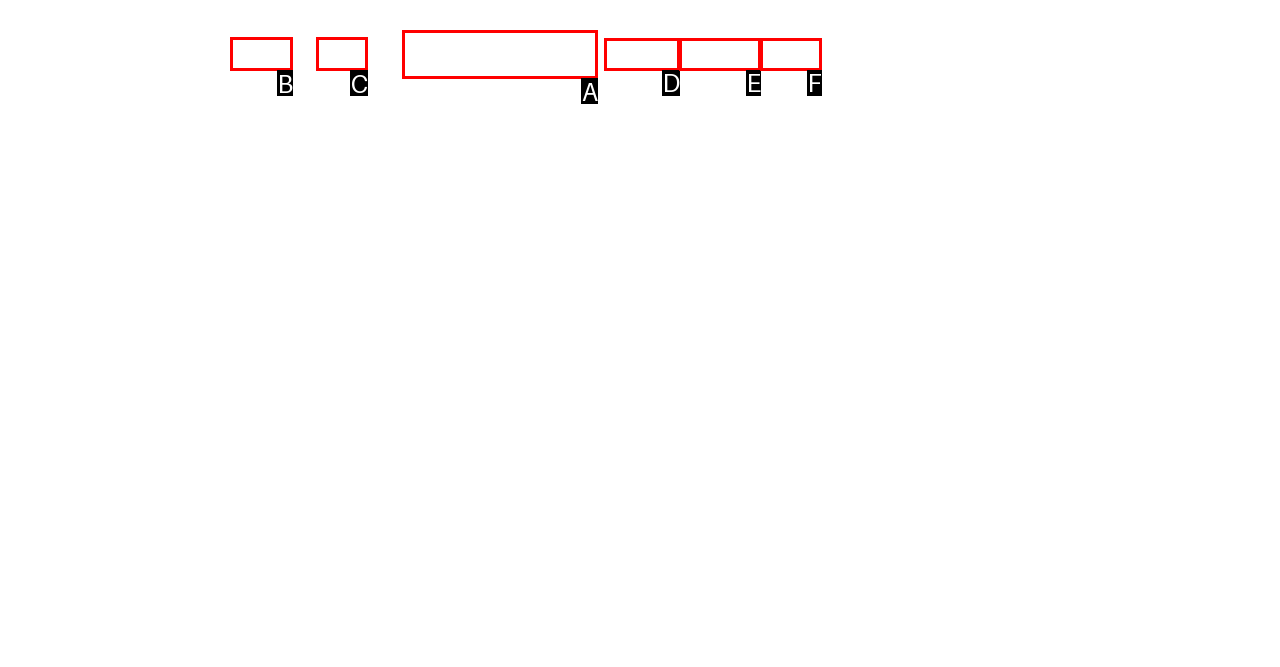Select the HTML element that fits the following description: اضف شركتك
Provide the letter of the matching option.

A